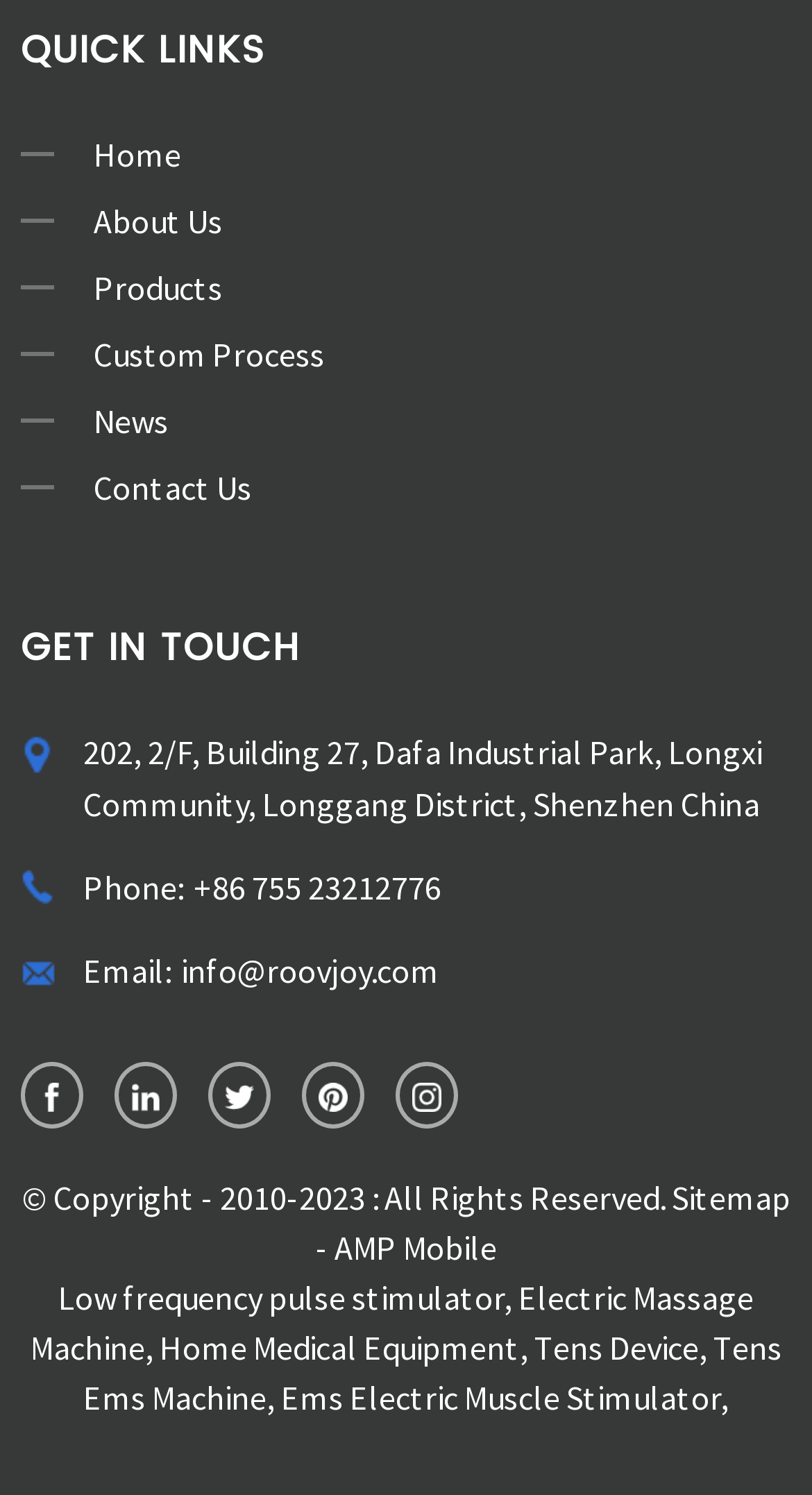Determine the bounding box coordinates for the element that should be clicked to follow this instruction: "Click on Home". The coordinates should be given as four float numbers between 0 and 1, in the format [left, top, right, bottom].

[0.026, 0.086, 0.974, 0.119]